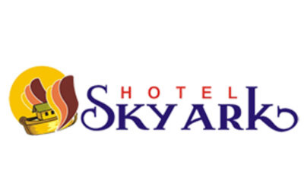What is the location of the hotel?
Relying on the image, give a concise answer in one word or a brief phrase.

Kanyakumari